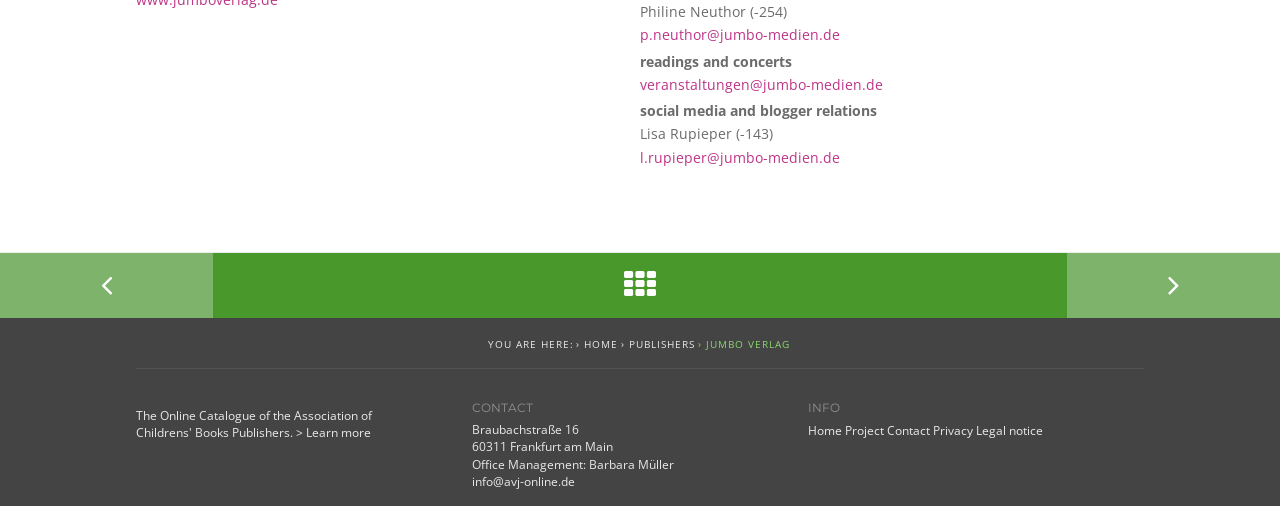Identify the bounding box coordinates of the specific part of the webpage to click to complete this instruction: "Visit Pranav Arora Boca's page".

None